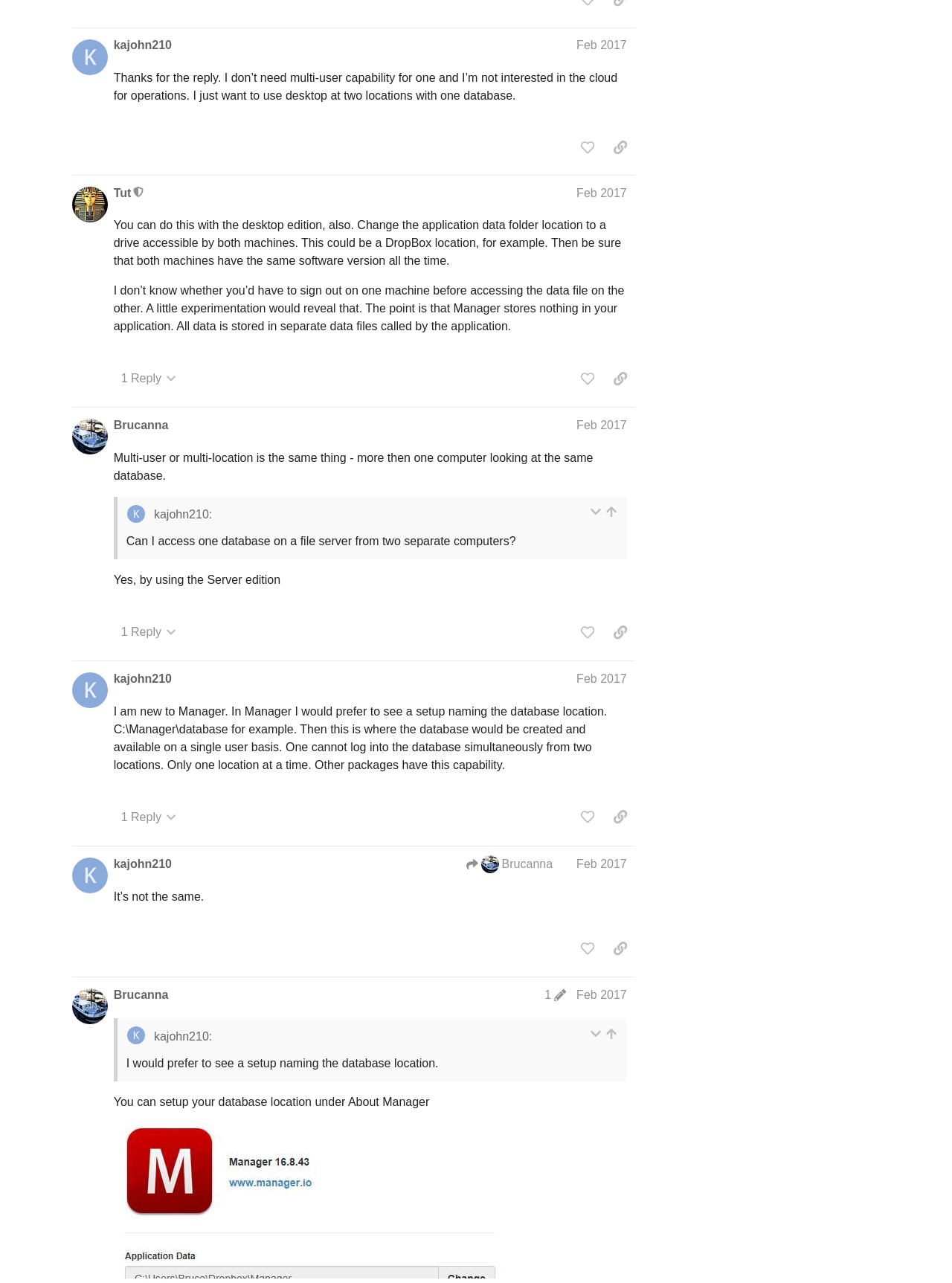Ascertain the bounding box coordinates for the UI element detailed here: "title="like this post"". The coordinates should be provided as [left, top, right, bottom] with each value being a float between 0 and 1.

[0.602, 0.483, 0.632, 0.503]